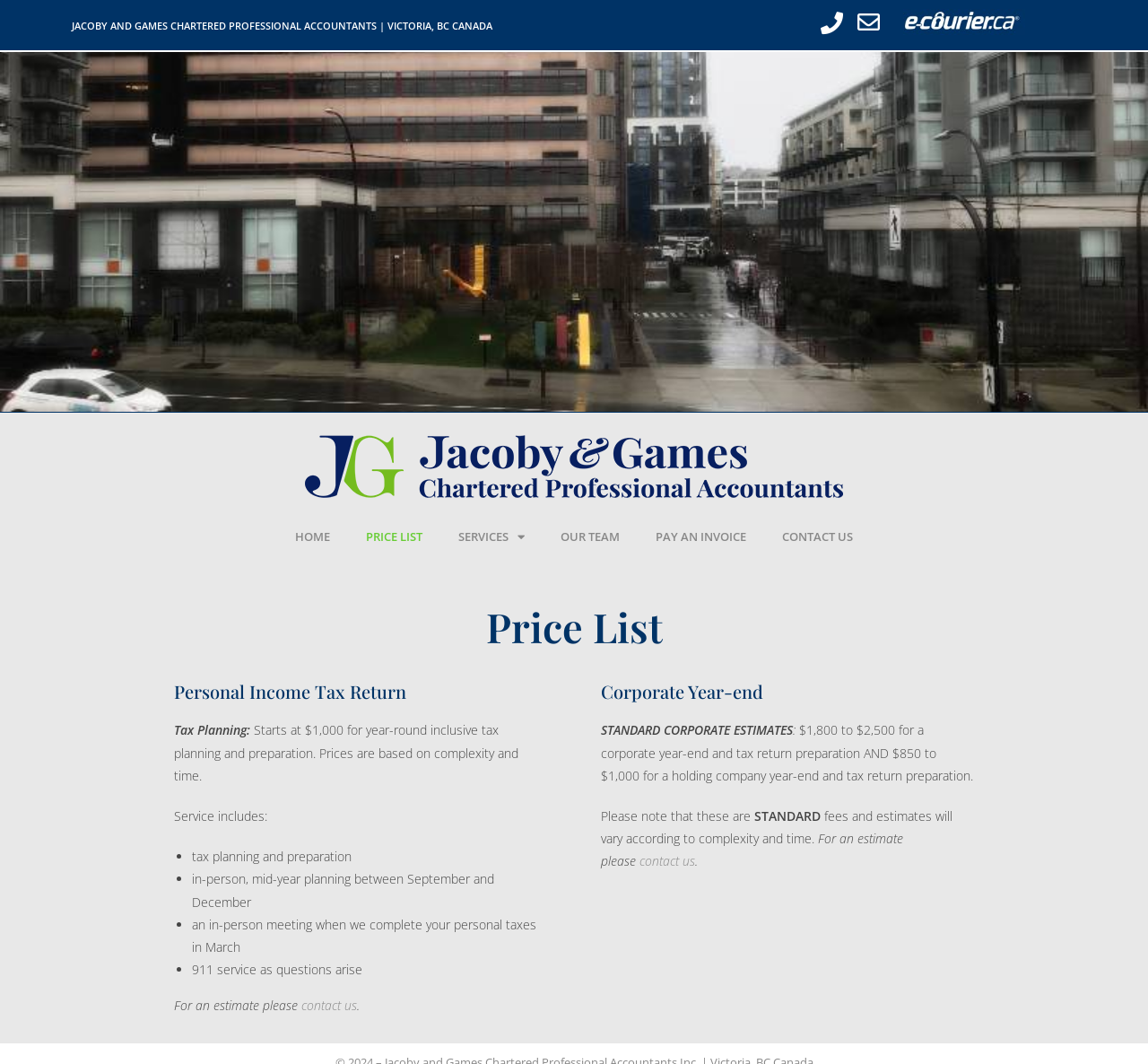Using the provided element description "local women looking for men", determine the bounding box coordinates of the UI element.

None